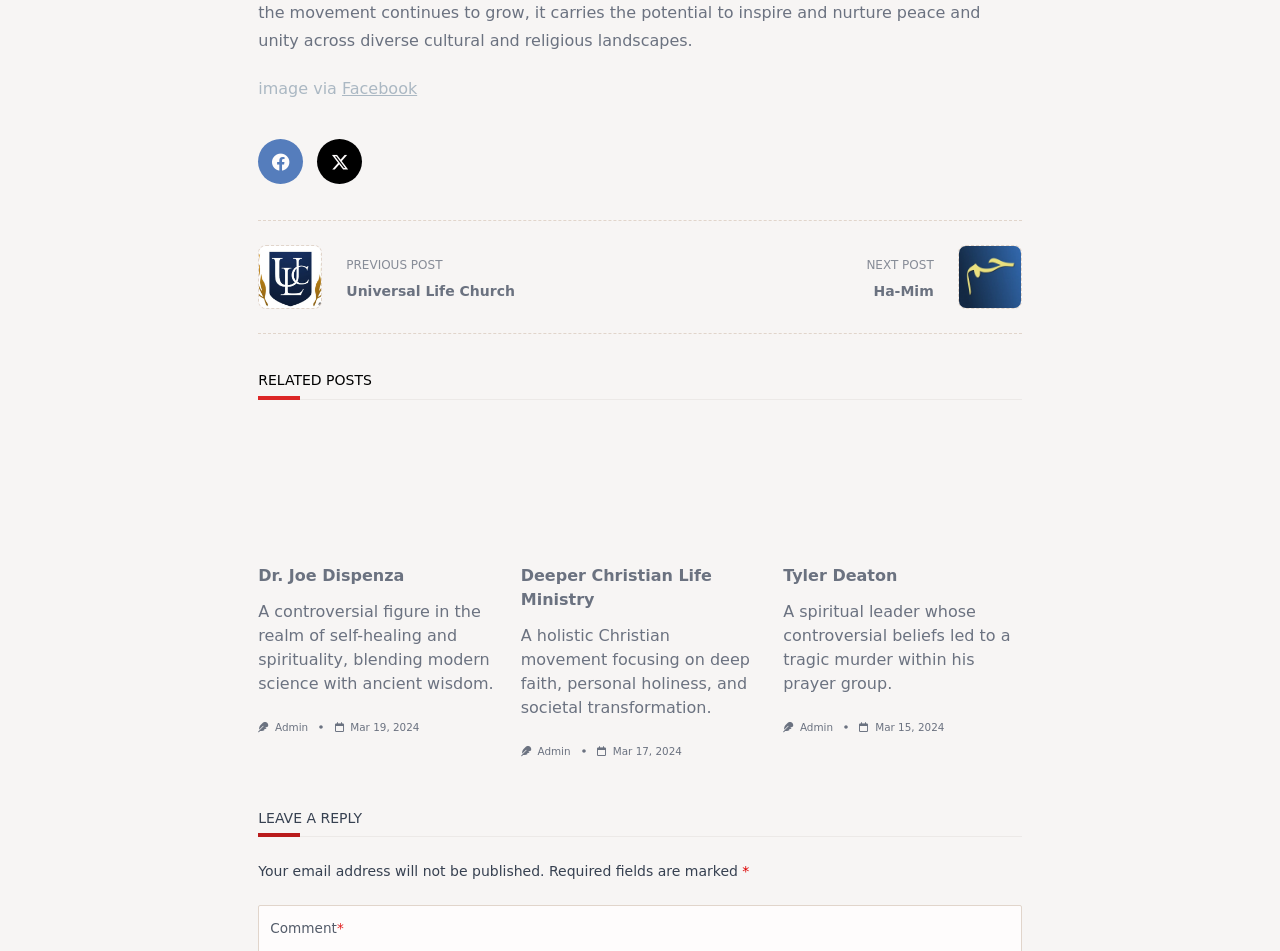Provide the bounding box coordinates of the HTML element this sentence describes: "parent_node: SEARCH FOR:". The bounding box coordinates consist of four float numbers between 0 and 1, i.e., [left, top, right, bottom].

None